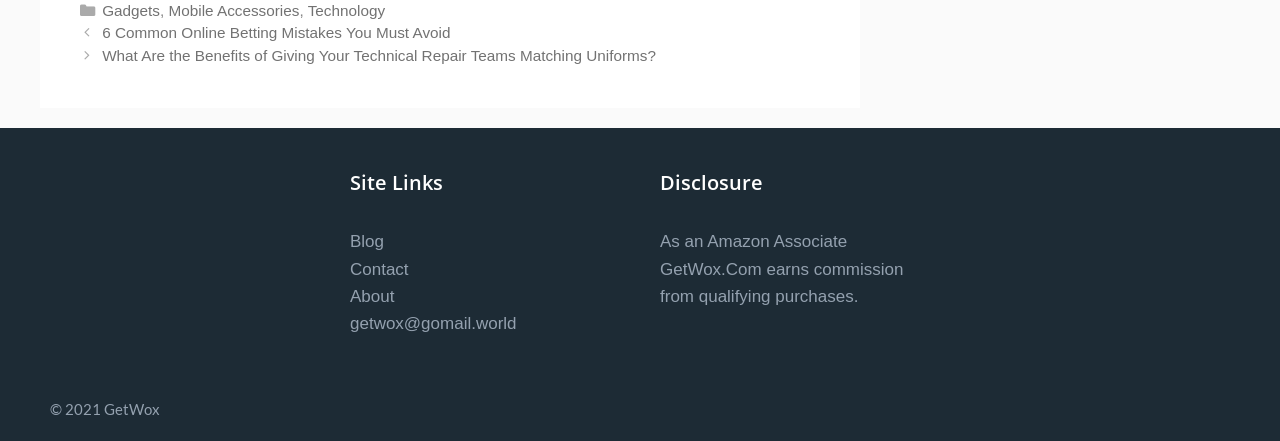Determine the bounding box coordinates (top-left x, top-left y, bottom-right x, bottom-right y) of the UI element described in the following text: Mobile Accessories

[0.132, 0.003, 0.234, 0.042]